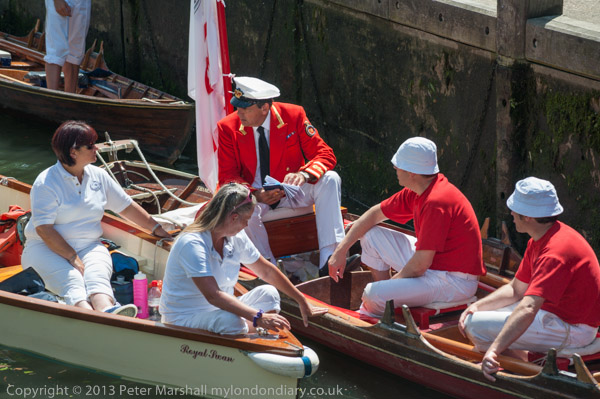Illustrate the scene in the image with a detailed description.

In this vibrant scene, a group of individuals is gathered in two small boats, enjoying a sunny day on the water. In the foreground, four people are seated on a boat named "Royal Stream." One woman, dressed in a white top, interacts with a man in a striking red jacket, who appears to be in a leadership or ceremonial role, indicated by his attire. Nearby, two individuals in matching red shirts and white hats engage in conversation, contributing to the festive atmosphere. The backdrop reveals beautiful greenery along the waterway, suggesting a lively outdoor event, possibly a celebration or festival involving boating. The image captures a moment of camaraderie and leisure amid a picturesque environment.